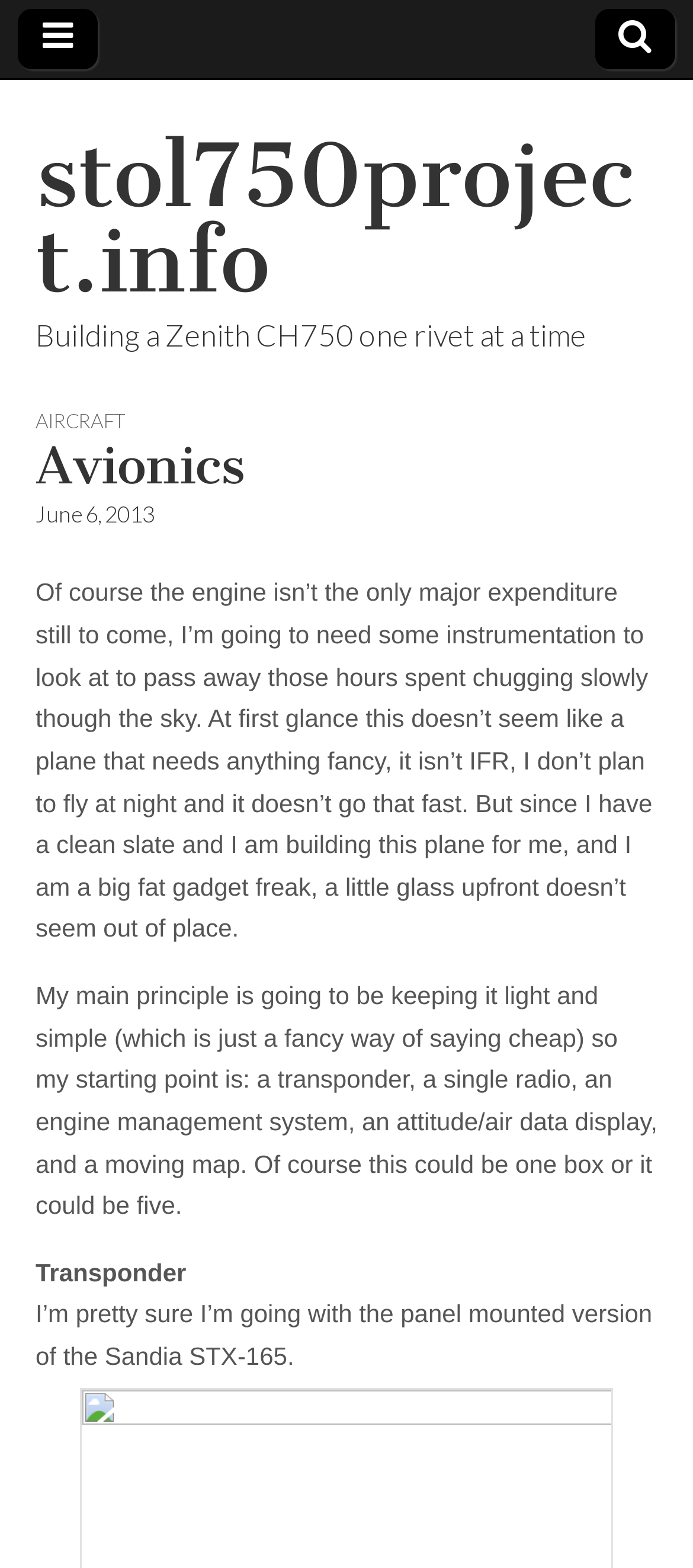Give a succinct answer to this question in a single word or phrase: 
What is the author building?

A Zenith CH750